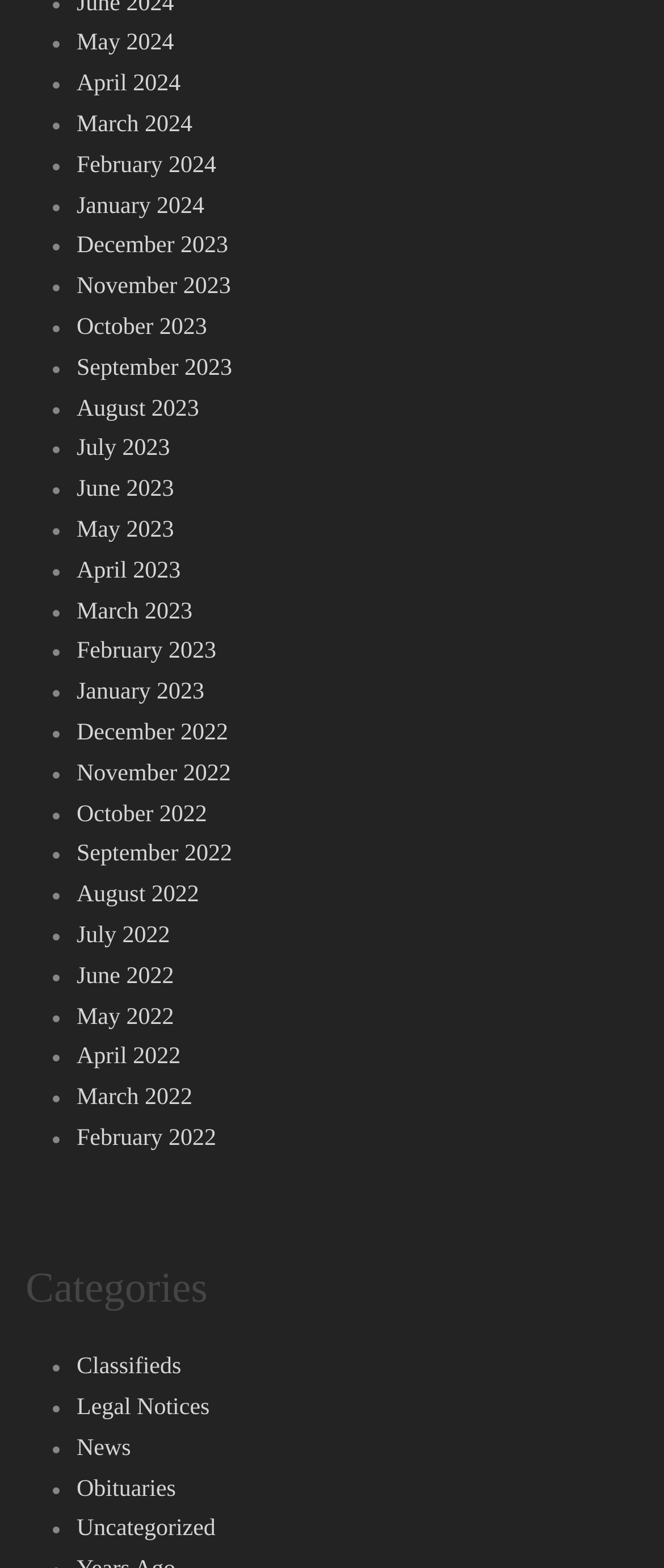Locate the bounding box of the user interface element based on this description: "Classifieds".

[0.115, 0.864, 0.273, 0.88]